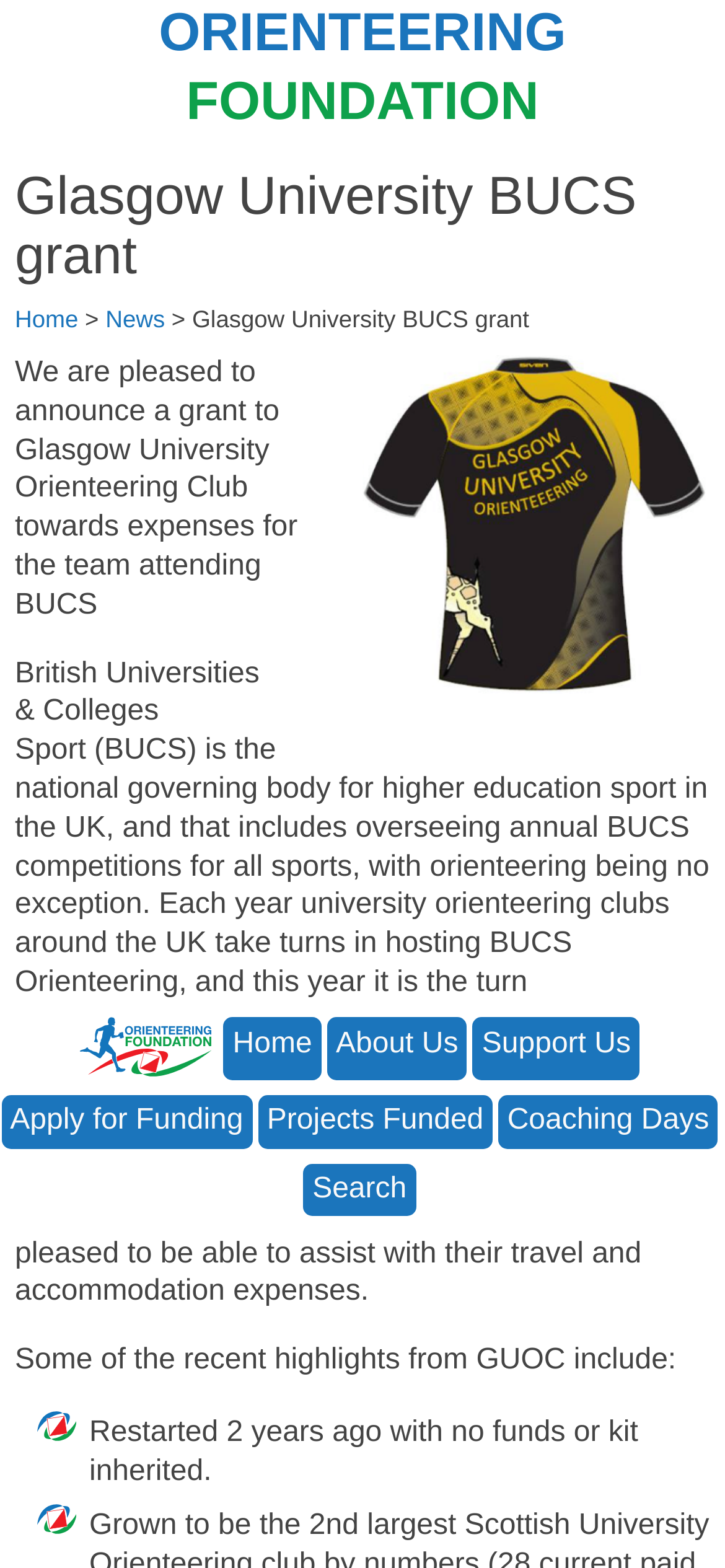Determine the bounding box for the described UI element: "About Us".

[0.451, 0.649, 0.644, 0.689]